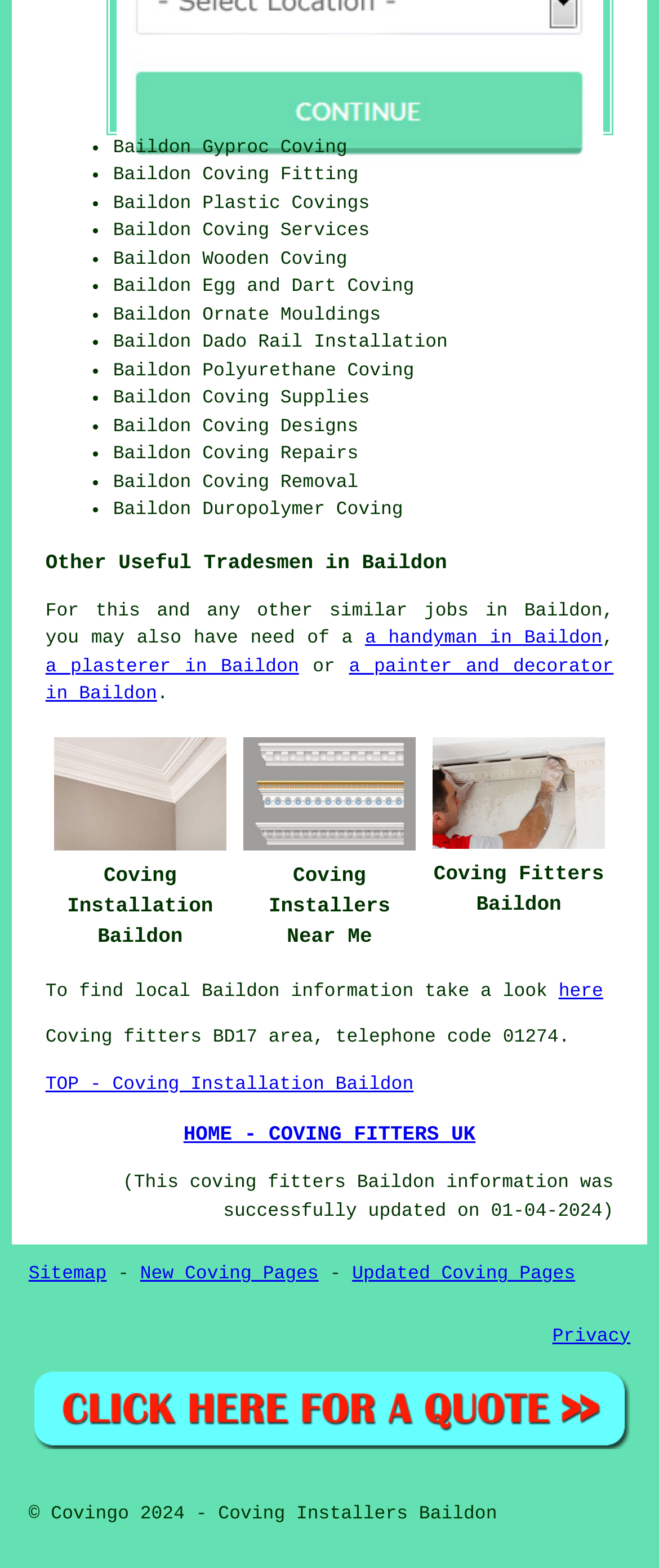Ascertain the bounding box coordinates for the UI element detailed here: "here". The coordinates should be provided as [left, top, right, bottom] with each value being a float between 0 and 1.

[0.848, 0.626, 0.915, 0.639]